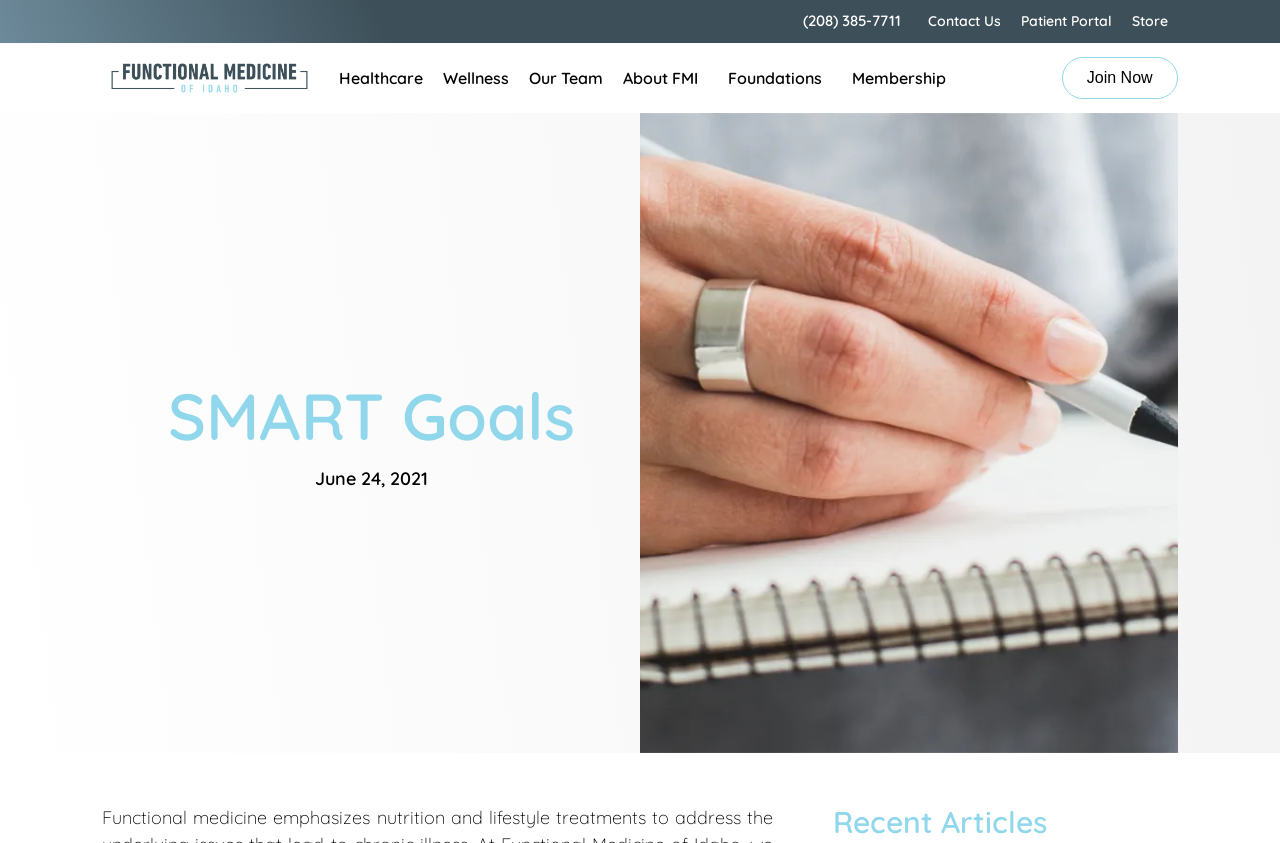What is the date shown on the webpage?
Based on the image, give a one-word or short phrase answer.

June 24, 2021